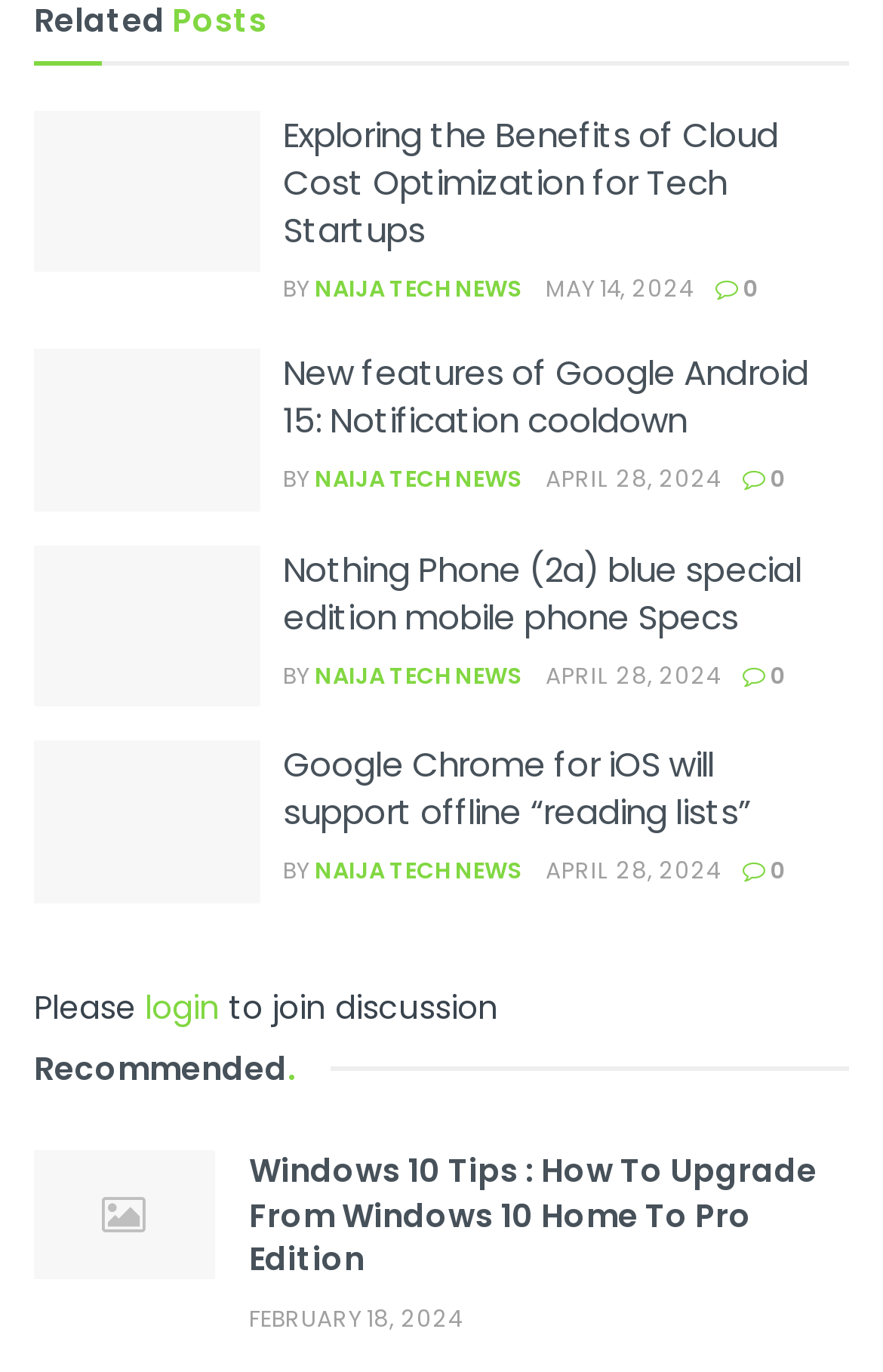Find the bounding box of the UI element described as: "Naija Tech News". The bounding box coordinates should be given as four float values between 0 and 1, i.e., [left, top, right, bottom].

[0.356, 0.198, 0.592, 0.222]